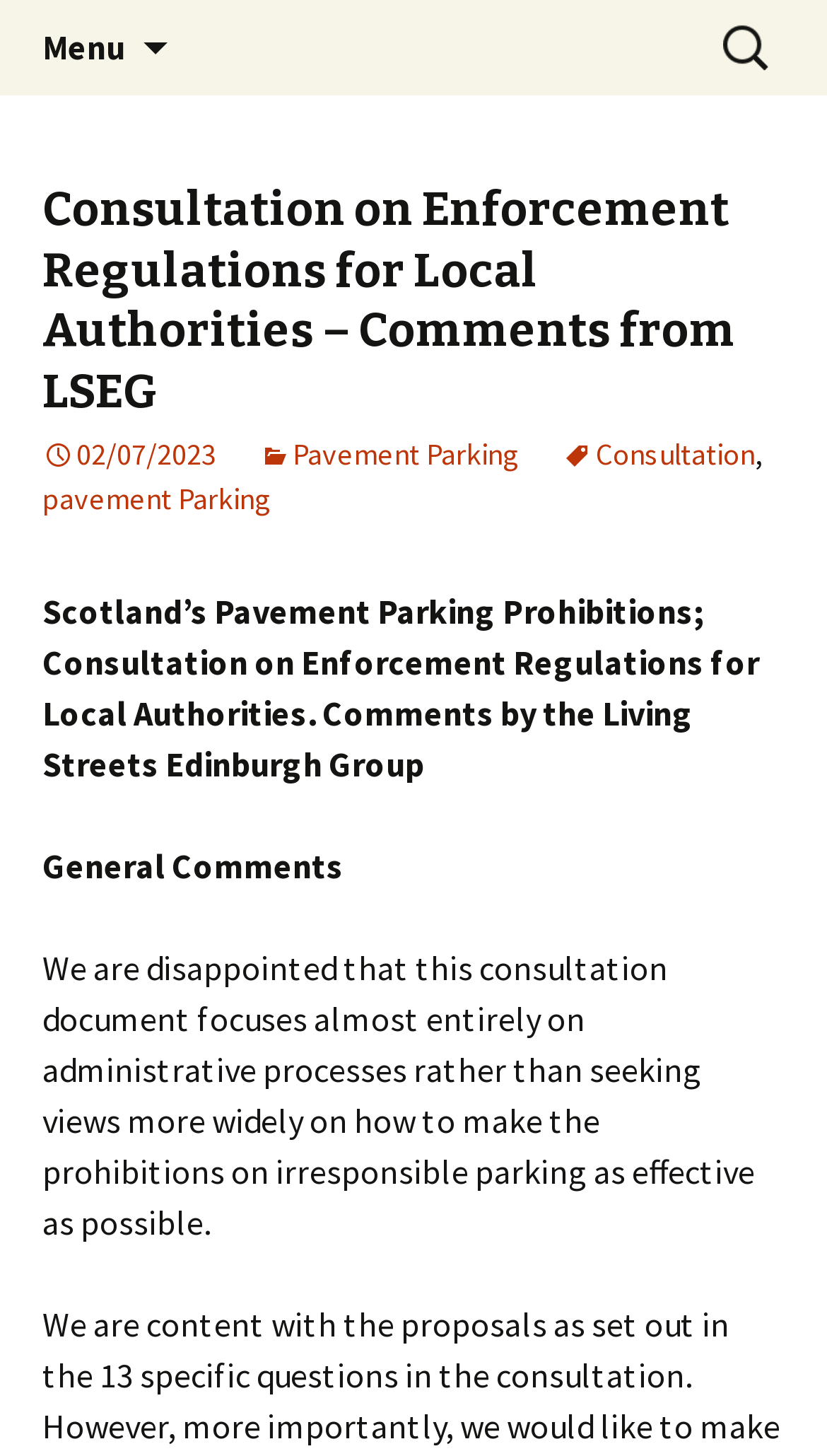Provide an in-depth caption for the webpage.

The webpage is about a consultation on enforcement regulations for local authorities, specifically focusing on pavement parking prohibitions in Scotland. At the top, there is a heading that reads "Living Streets Edinburgh" followed by a subheading that mentions the charity's registration number in Scotland. 

To the top left, there is a menu button labeled "Menu" with an icon. On the opposite side, there is a search bar with a label "Search for:" and a search box. 

Below the top section, there is a main content area. The title of the consultation, "Consultation on Enforcement Regulations for Local Authorities – Comments from LSEG", is displayed prominently. Next to the title, there is a date "02/07/2023" with an icon. 

Underneath, there are three links: "Pavement Parking", "Consultation", and another "Pavement Parking" link. These links are separated by commas. 

The main content of the webpage starts with a paragraph that summarizes the consultation on Scotland's pavement parking prohibitions and the comments provided by the Living Streets Edinburgh Group. 

The following section is titled "General Comments", which is followed by a lengthy paragraph expressing disappointment that the consultation document focuses on administrative processes rather than seeking views on how to make the prohibitions on irresponsible parking more effective.